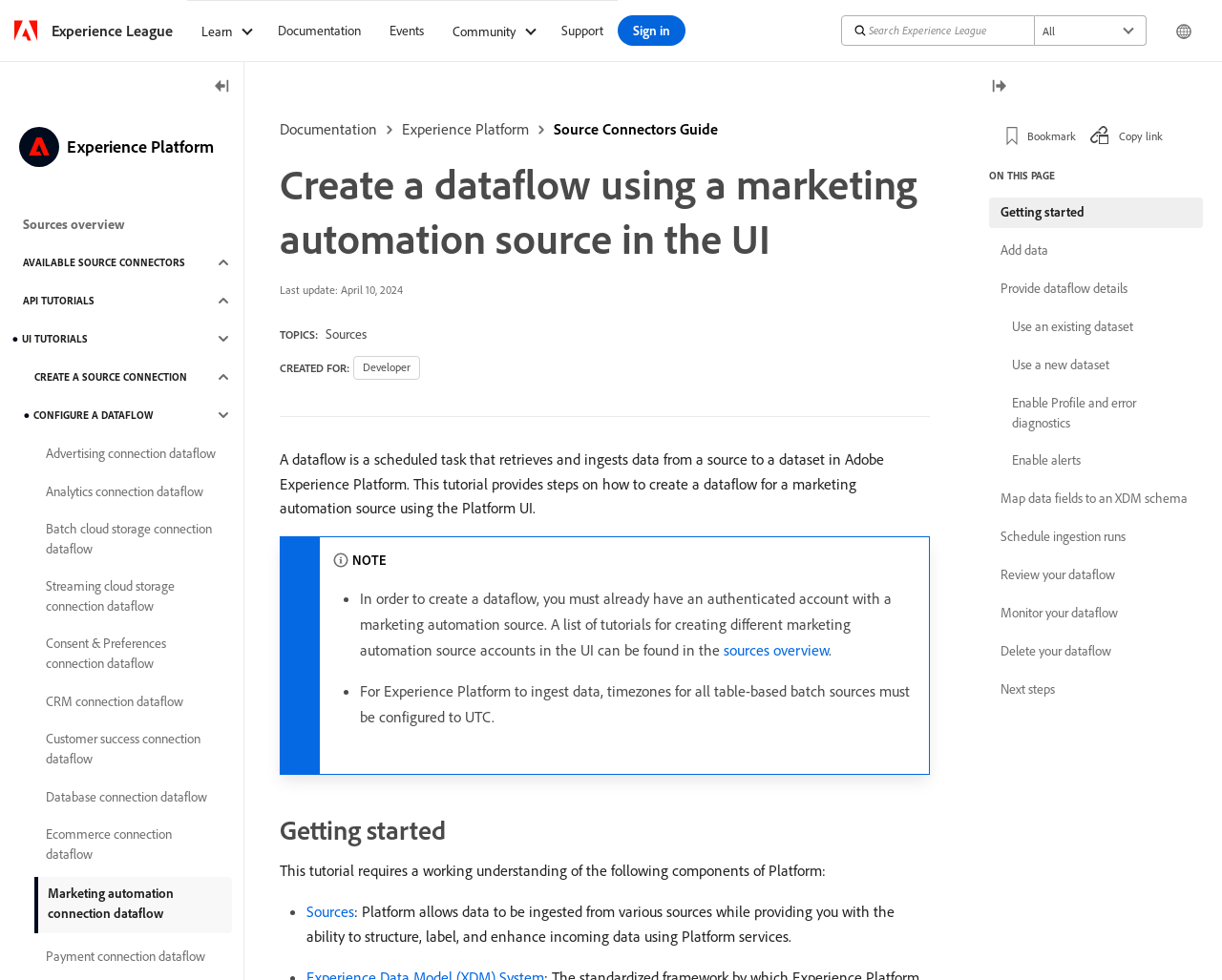Given the description of the UI element: "Database connection dataflow", predict the bounding box coordinates in the form of [left, top, right, bottom], with each value being a float between 0 and 1.

[0.028, 0.797, 0.19, 0.829]